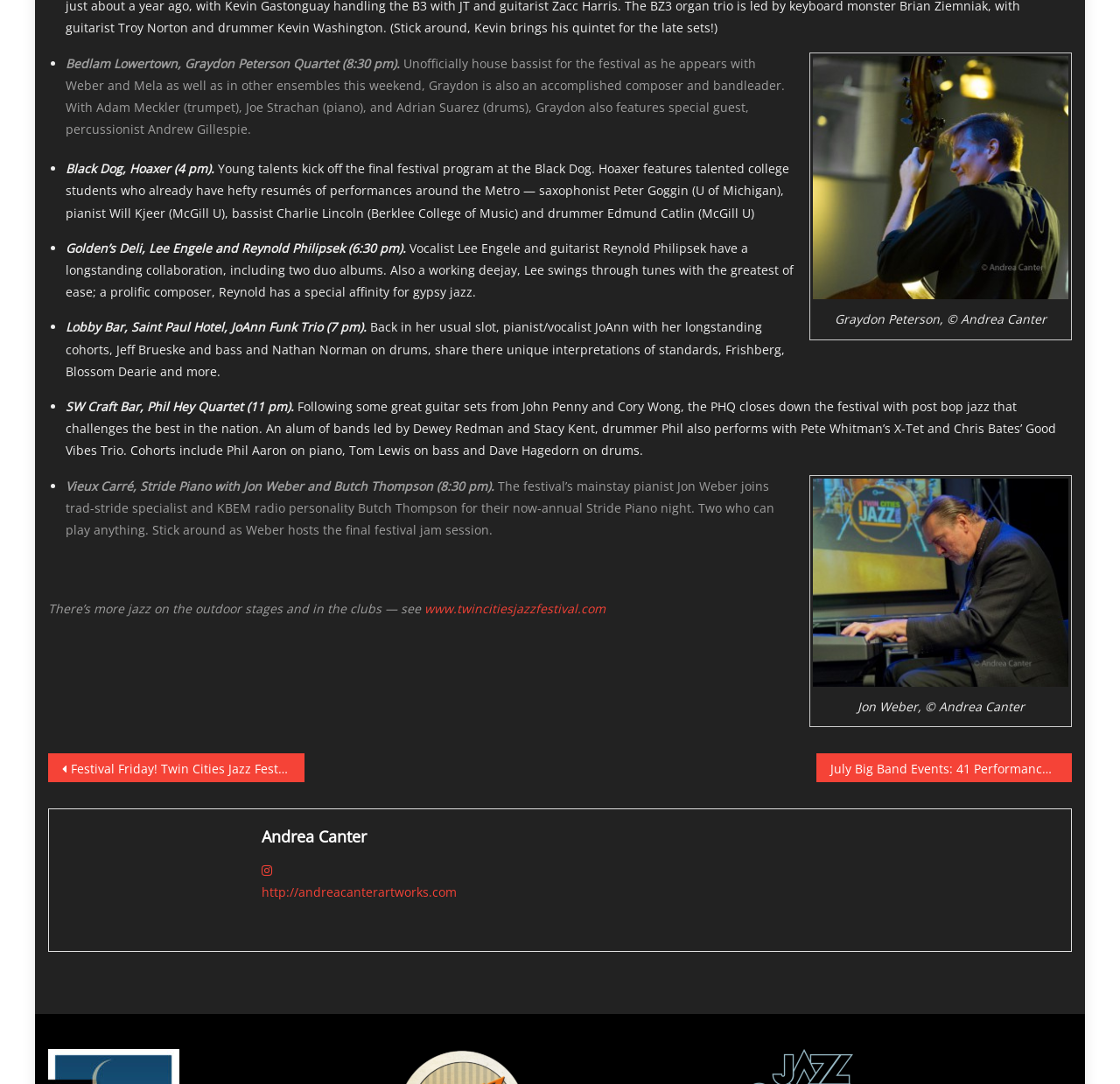How many musicians are mentioned as part of the Hoaxer group?
Based on the image, answer the question with as much detail as possible.

I found this answer by reading the text on the webpage, specifically the sentence 'Hoaxer features talented college students who already have hefty resumés of performances around the Metro — saxophonist Peter Goggin (U of Michigan), pianist Will Kjeer (McGill U), bassist Charlie Lincoln (Berklee College of Music) and drummer Edmund Catlin (McGill U)' which mentions four musicians as part of the Hoaxer group.